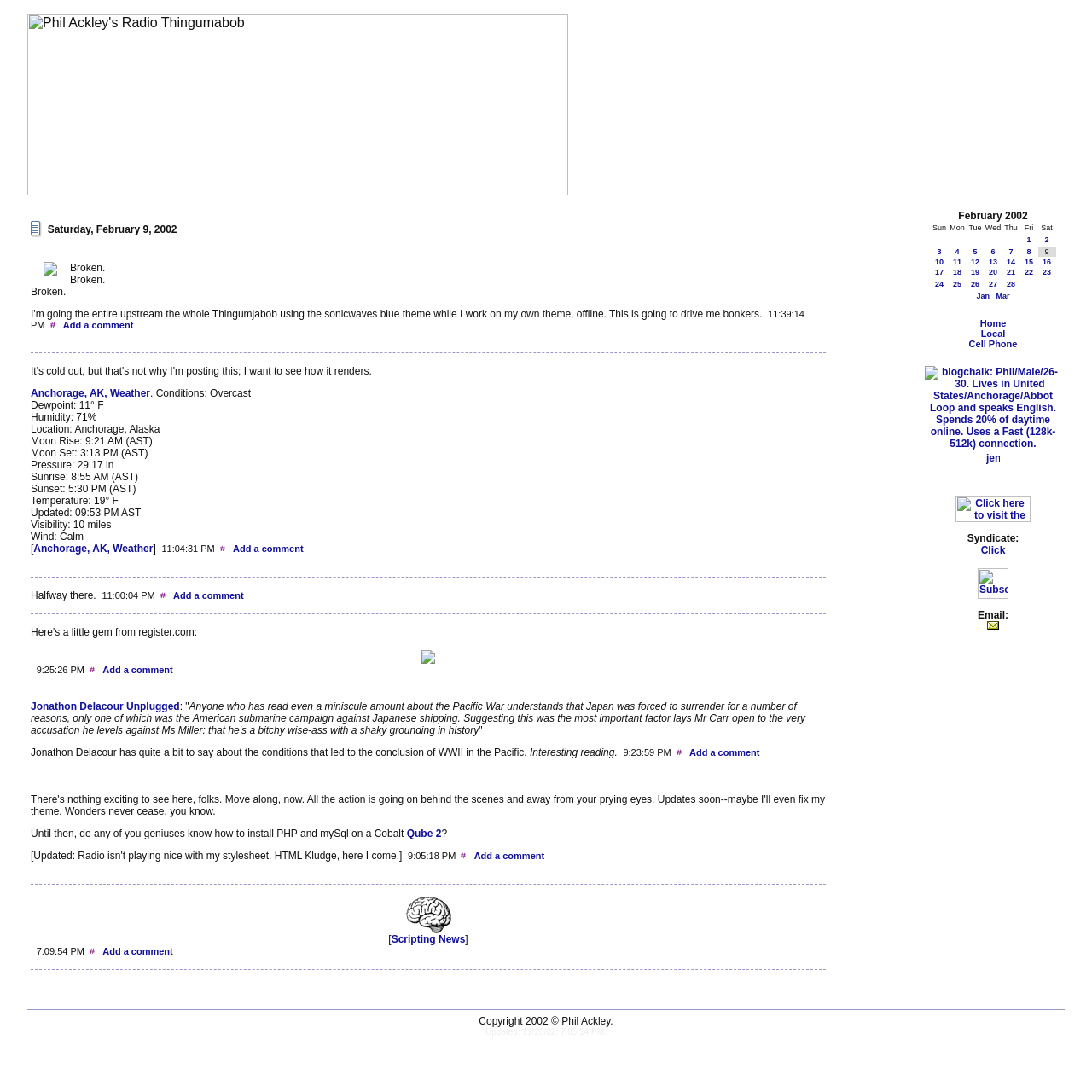Write a detailed summary of the webpage, including text, images, and layout.

The webpage is titled "Phil Ackley's Radio Zilla" and features a table with a single row and multiple columns. At the top of the page, there is a large image with the same title as the webpage. Below the image, there are several sections of text, each with a timestamp and a link to "permalink" and "Add a comment".

The first section of text is about the author's experience with the "sonicwaves blue theme" and their plan to create their own theme. The text also mentions the weather in Anchorage, Alaska, with details about the temperature, humidity, and wind.

The next section is about the author's progress on their project, with a mention of a "little gem" from register.com. This is followed by several more sections of text, each with a timestamp and links to "permalink" and "Add a comment". These sections appear to be blog posts or updates from the author, with topics ranging from the weather to technical issues with PHP and mySql on a Cobalt Qube 2.

Throughout the page, there are several images, including a "daily link" image and an image with a caption "Anchorage, AK, Weather". There are also links to other websites, such as "Jonathon Delacour Unplugged" and "Scripting News". Overall, the webpage appears to be a personal blog or journal, with the author sharing their thoughts and experiences on various topics.